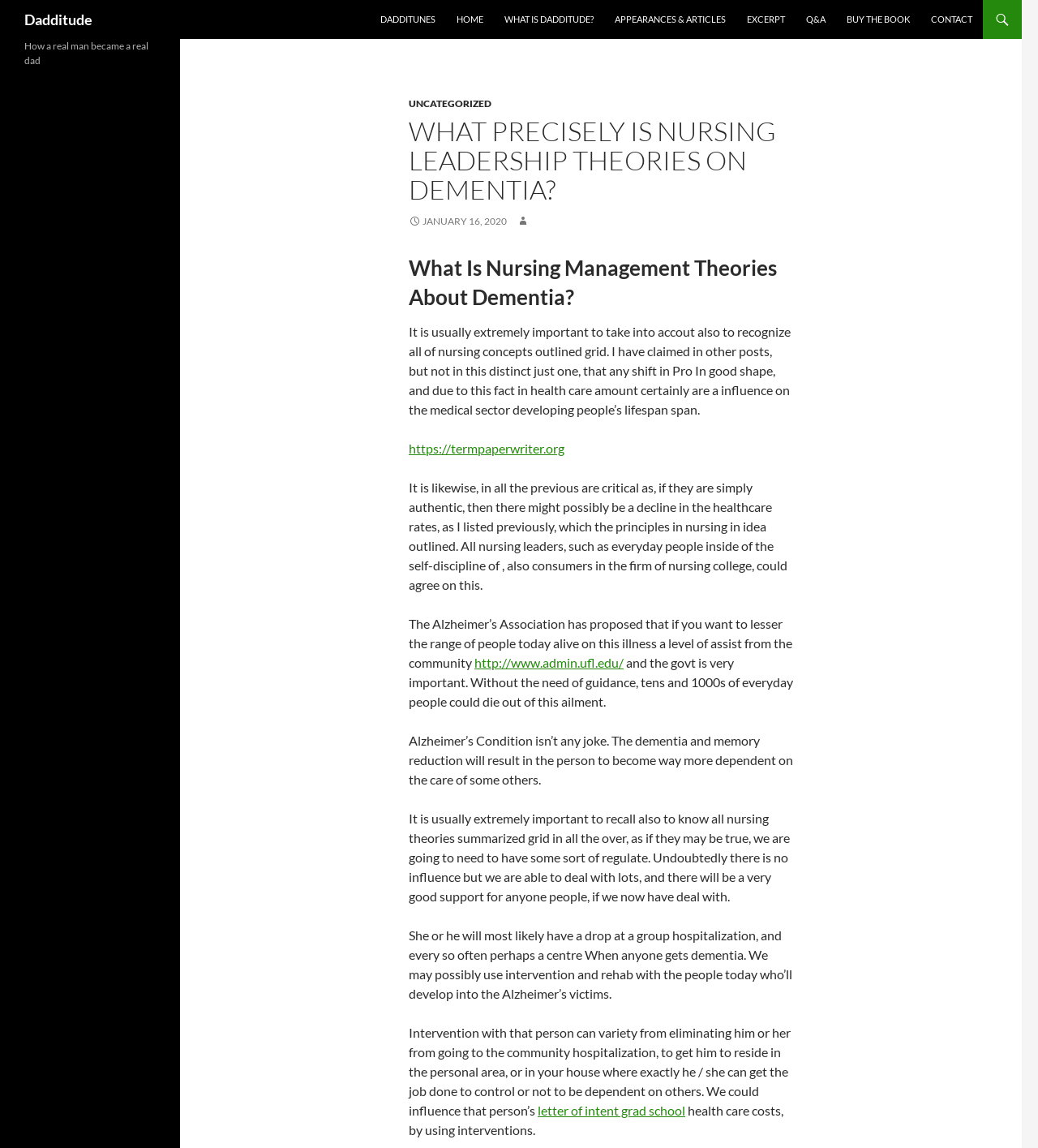Please identify the bounding box coordinates for the region that you need to click to follow this instruction: "Follow the link to 'https://termpaperwriter.org'".

[0.394, 0.384, 0.544, 0.397]